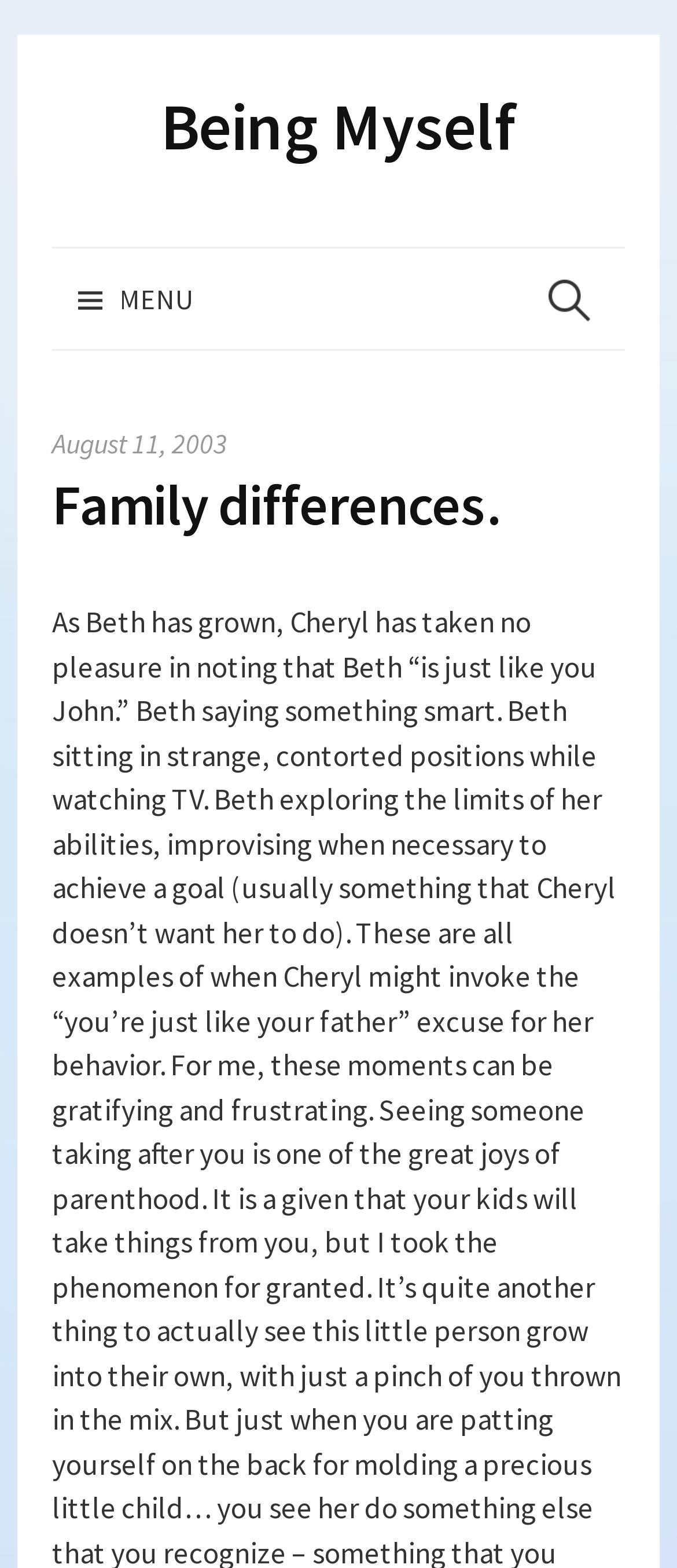How many sections are there in the header?
Refer to the screenshot and respond with a concise word or phrase.

2